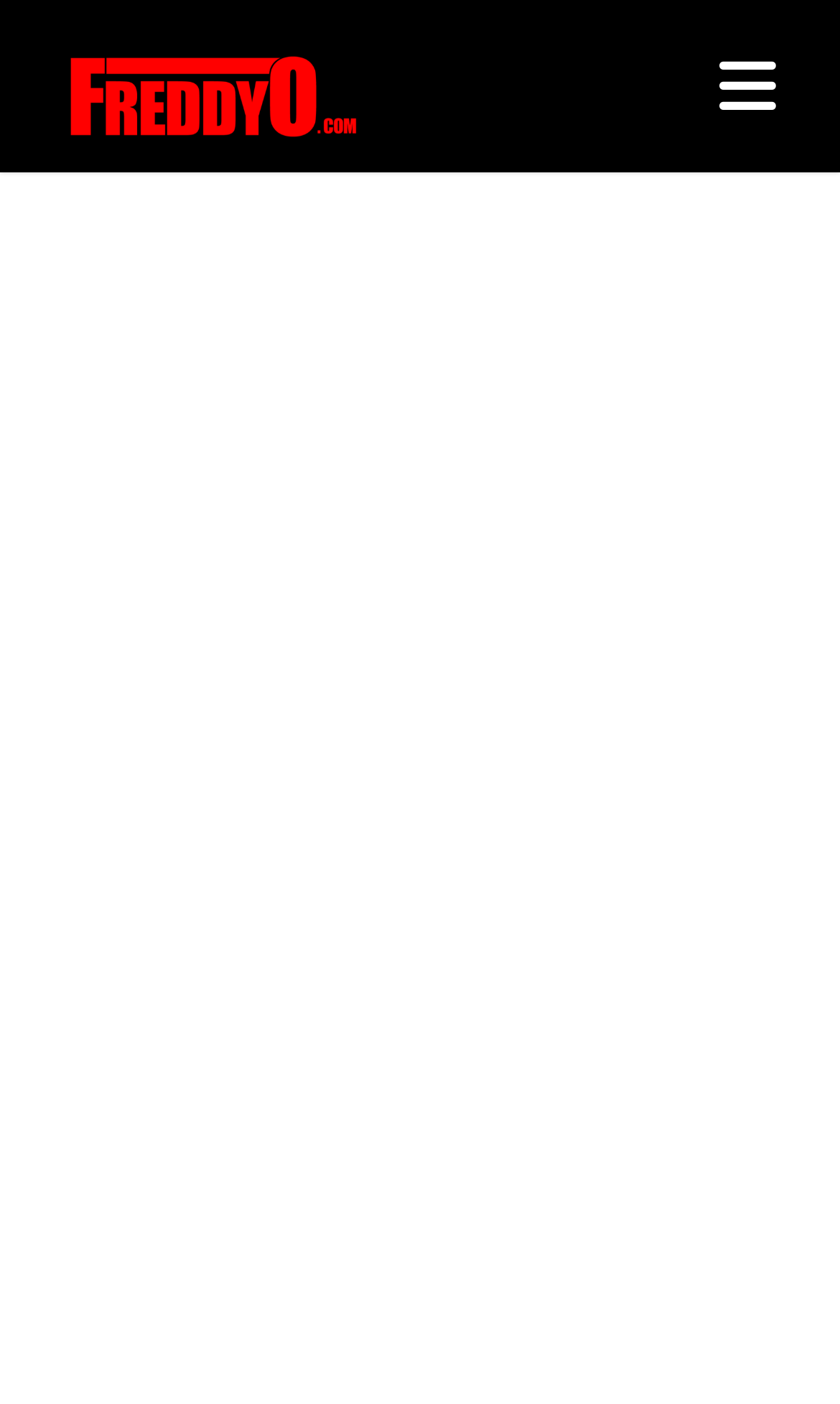Generate the main heading text from the webpage.

NBC Canceling Jay Leno’s Prime-Time Show